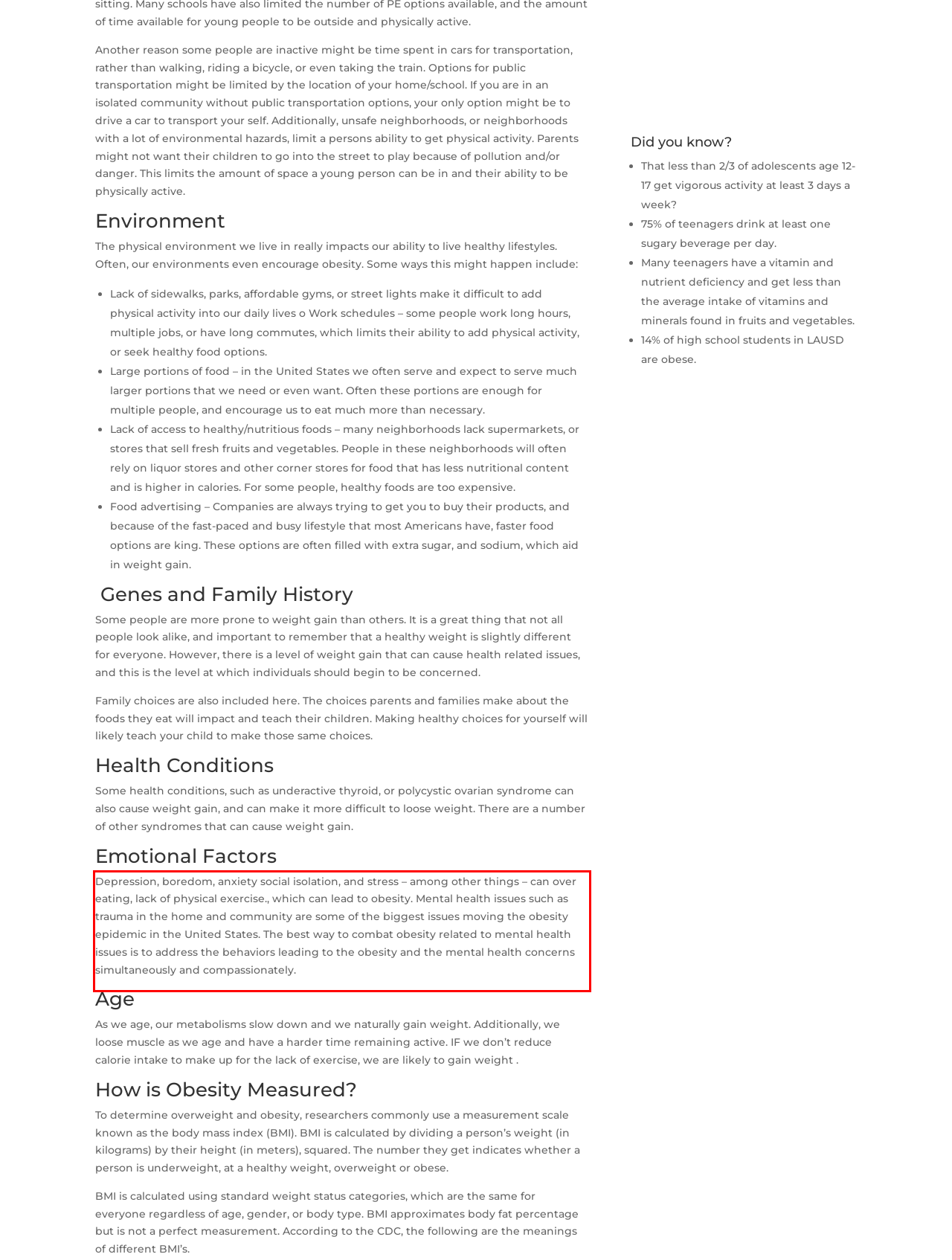There is a UI element on the webpage screenshot marked by a red bounding box. Extract and generate the text content from within this red box.

Depression, boredom, anxiety social isolation, and stress – among other things – can over eating, lack of physical exercise., which can lead to obesity. Mental health issues such as trauma in the home and community are some of the biggest issues moving the obesity epidemic in the United States. The best way to combat obesity related to mental health issues is to address the behaviors leading to the obesity and the mental health concerns simultaneously and compassionately.